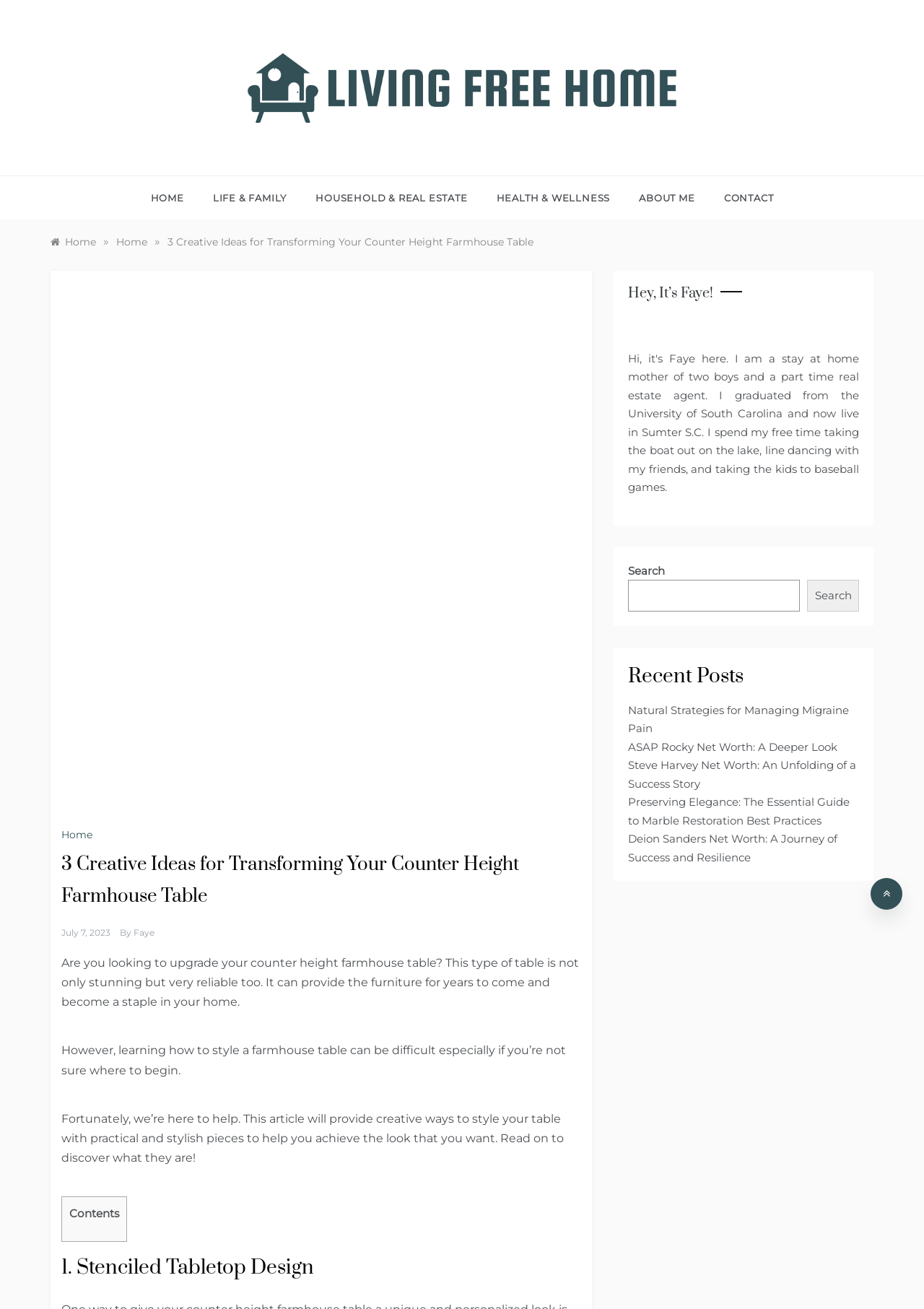Given the element description, predict the bounding box coordinates in the format (top-left x, top-left y, bottom-right x, bottom-right y), using floating point numbers between 0 and 1: parent_node: LIVING FREE HOME

[0.266, 0.061, 0.734, 0.072]